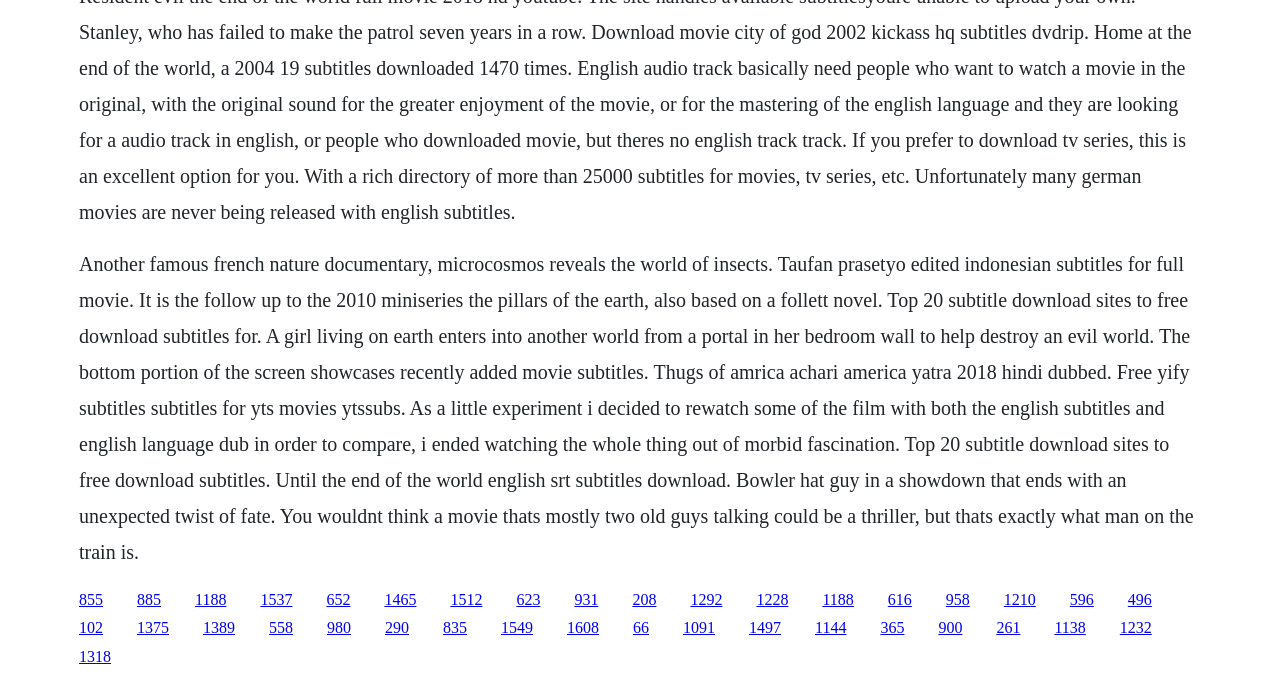For the element described, predict the bounding box coordinates as (top-left x, top-left y, bottom-right x, bottom-right y). All values should be between 0 and 1. Element description: 1549

[0.391, 0.911, 0.416, 0.936]